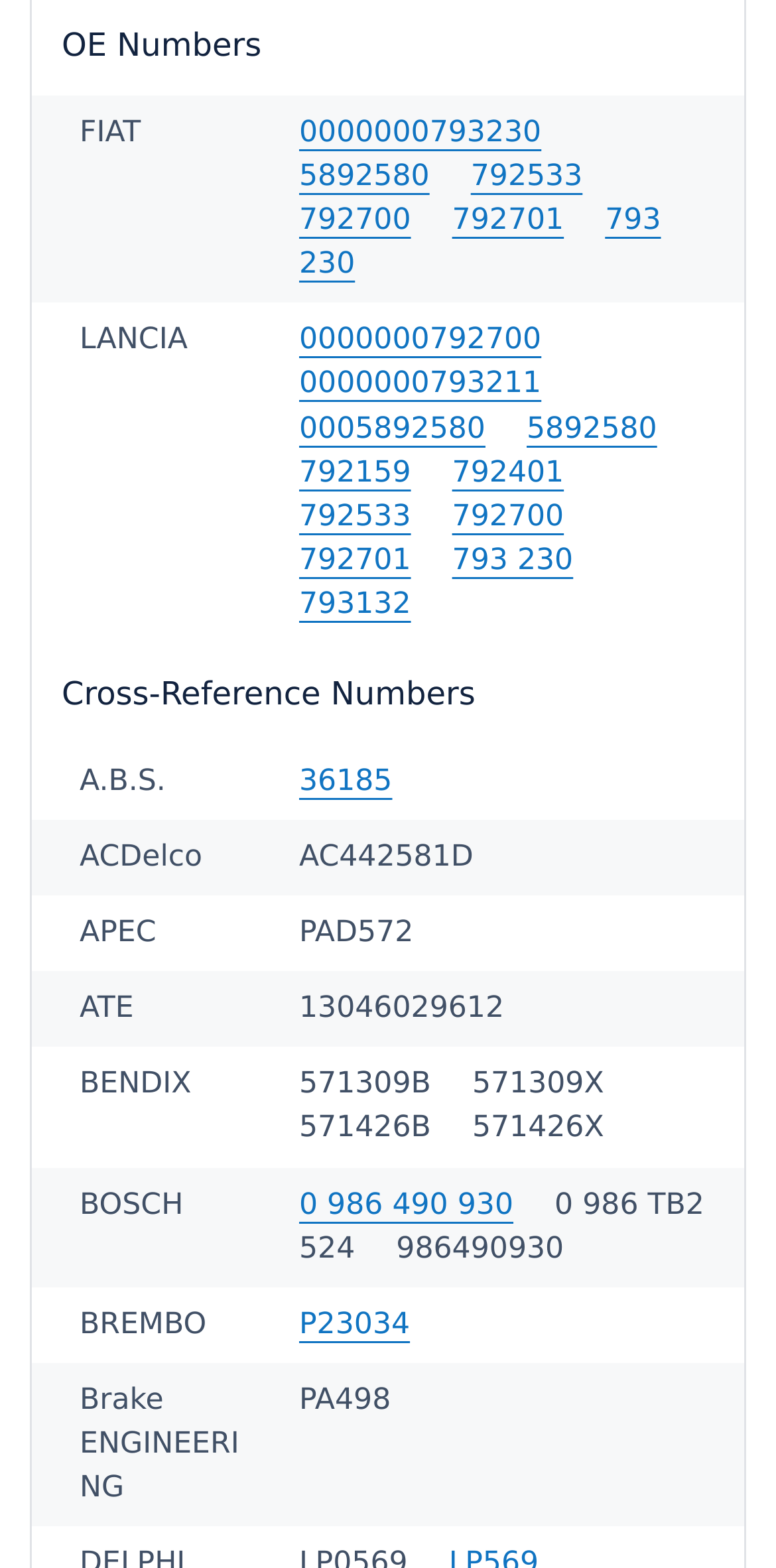How many car brands are listed?
Using the image as a reference, give an elaborate response to the question.

I counted the number of car brands listed on the webpage, which are FIAT and LANCIA.